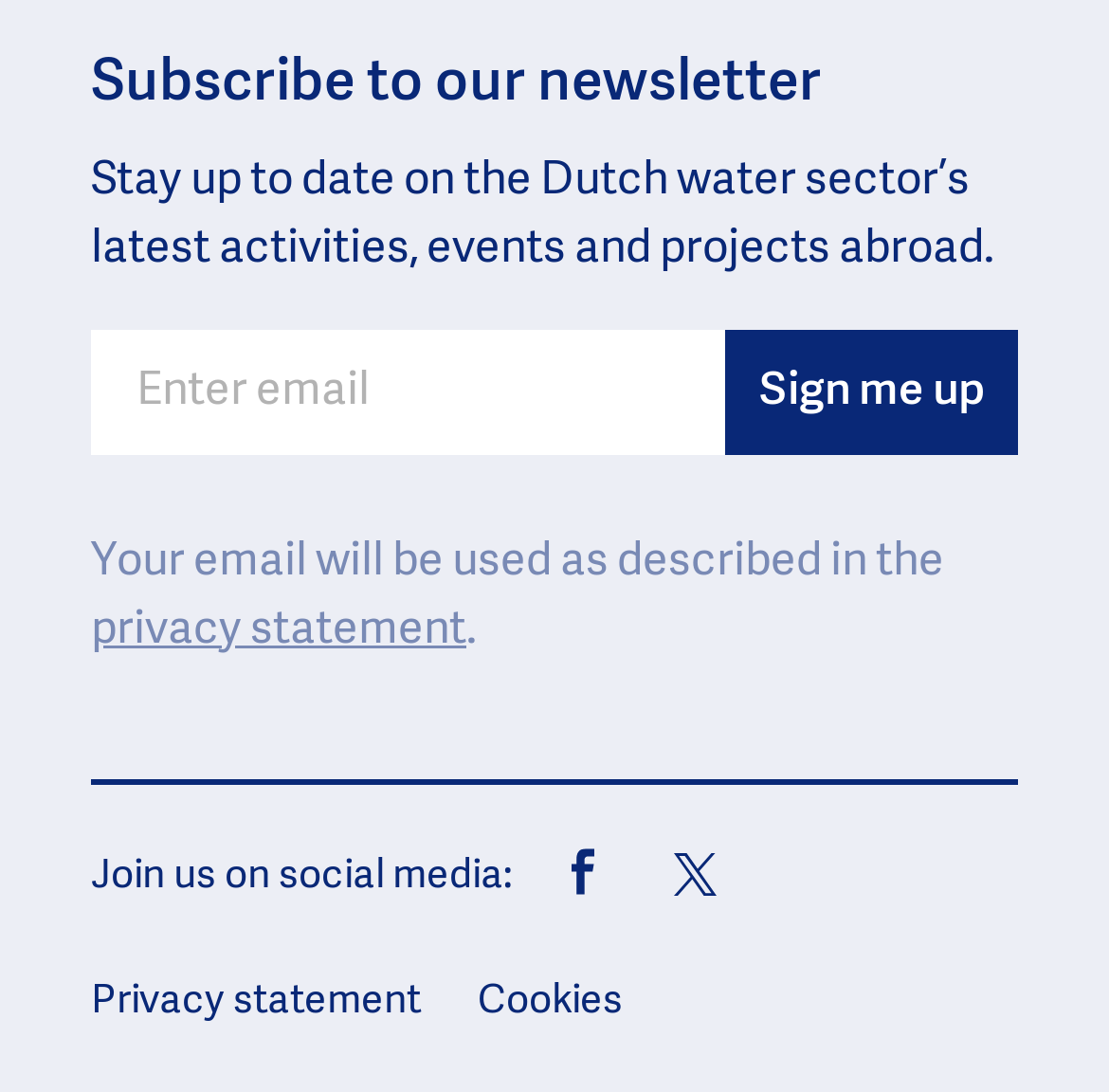Determine the bounding box coordinates for the UI element described. Format the coordinates as (top-left x, top-left y, bottom-right x, bottom-right y) and ensure all values are between 0 and 1. Element description: himachal

None